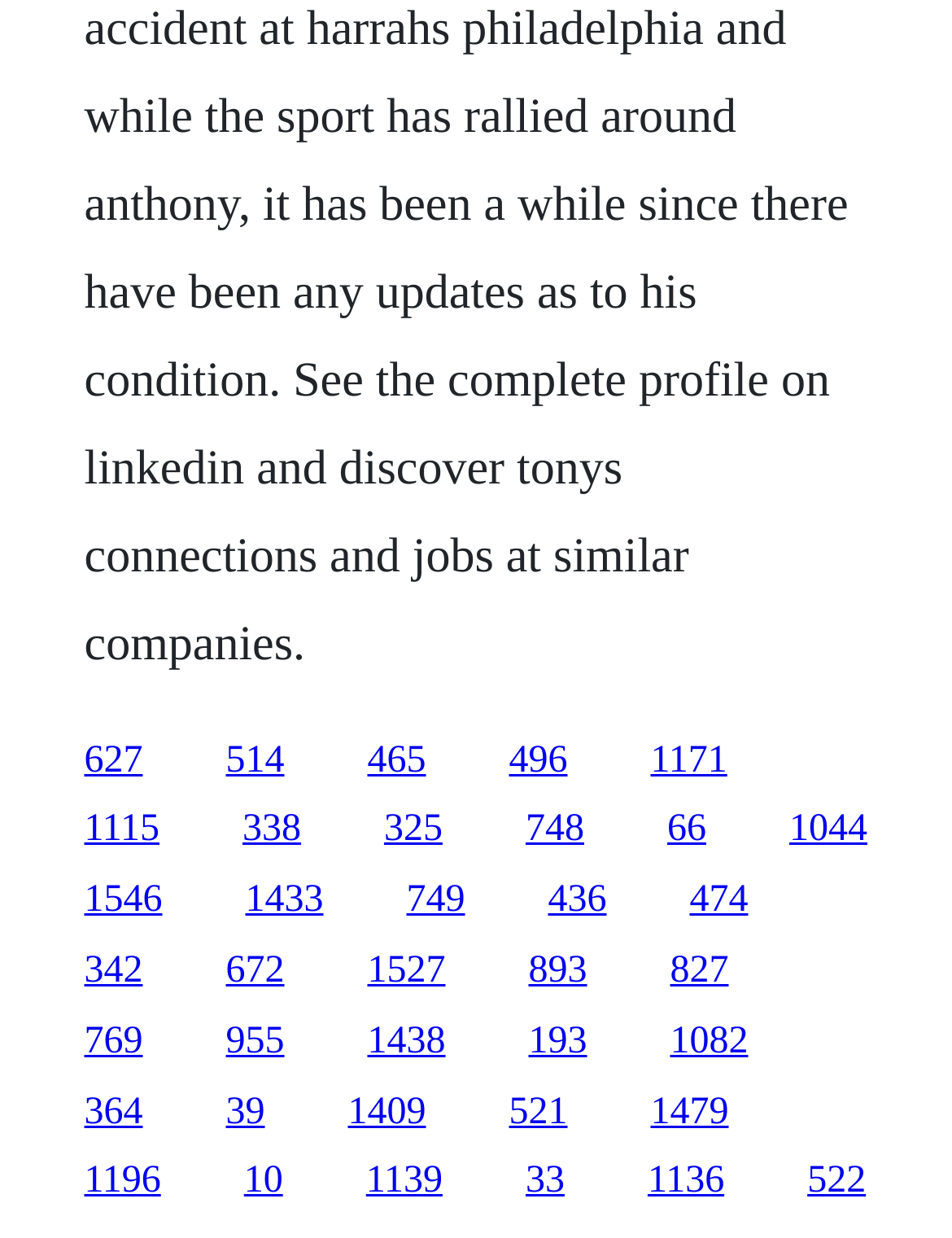Provide the bounding box coordinates of the HTML element this sentence describes: "749". The bounding box coordinates consist of four float numbers between 0 and 1, i.e., [left, top, right, bottom].

[0.427, 0.71, 0.488, 0.744]